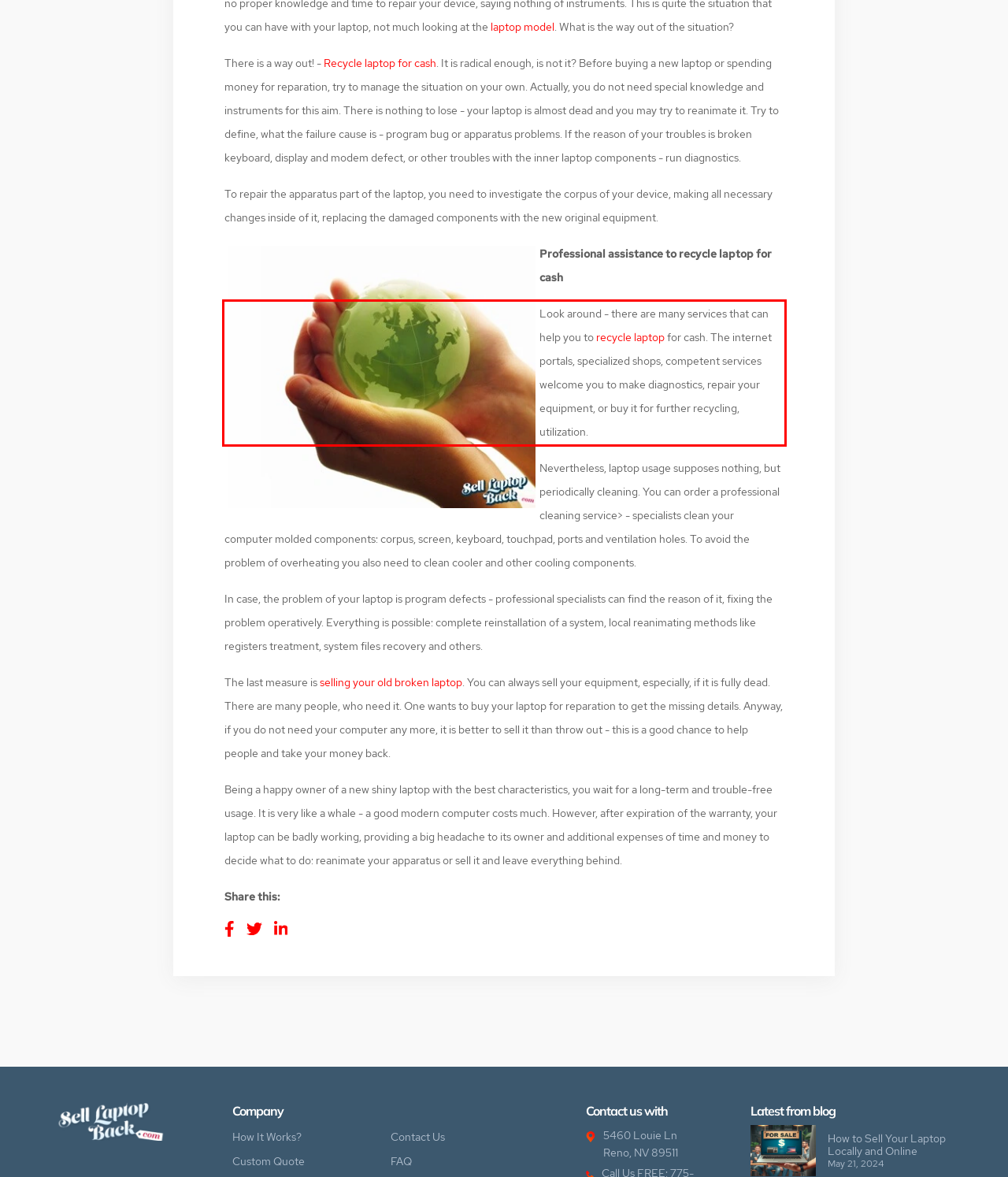Identify the text within the red bounding box on the webpage screenshot and generate the extracted text content.

Look around - there are many services that can help you to recycle laptop for cash. The internet portals, specialized shops, competent services welcome you to make diagnostics, repair your equipment, or buy it for further recycling, utilization.